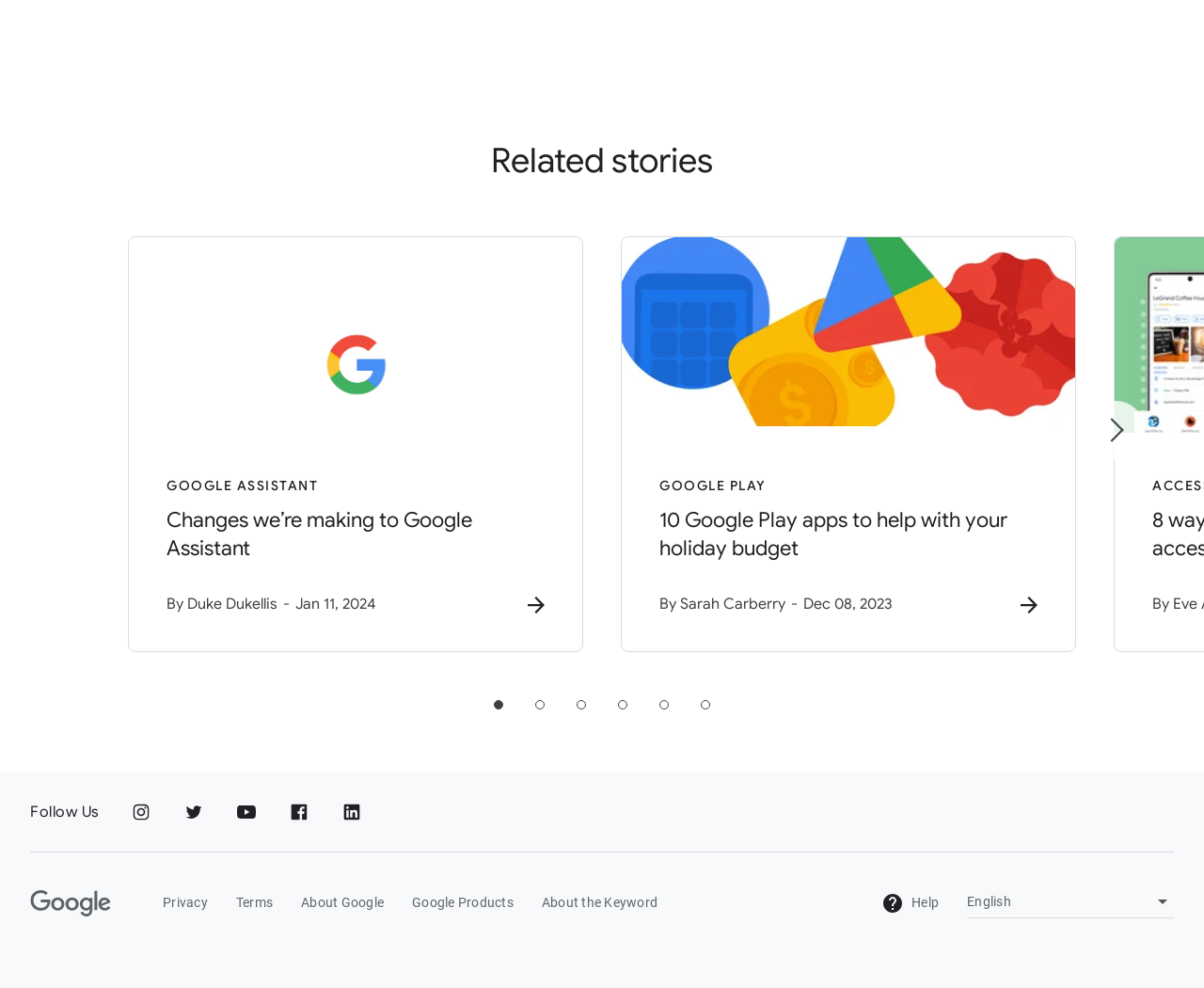Please identify the bounding box coordinates of the element's region that needs to be clicked to fulfill the following instruction: "Follow Google on Instagram". The bounding box coordinates should consist of four float numbers between 0 and 1, i.e., [left, top, right, bottom].

[0.107, 0.81, 0.126, 0.833]